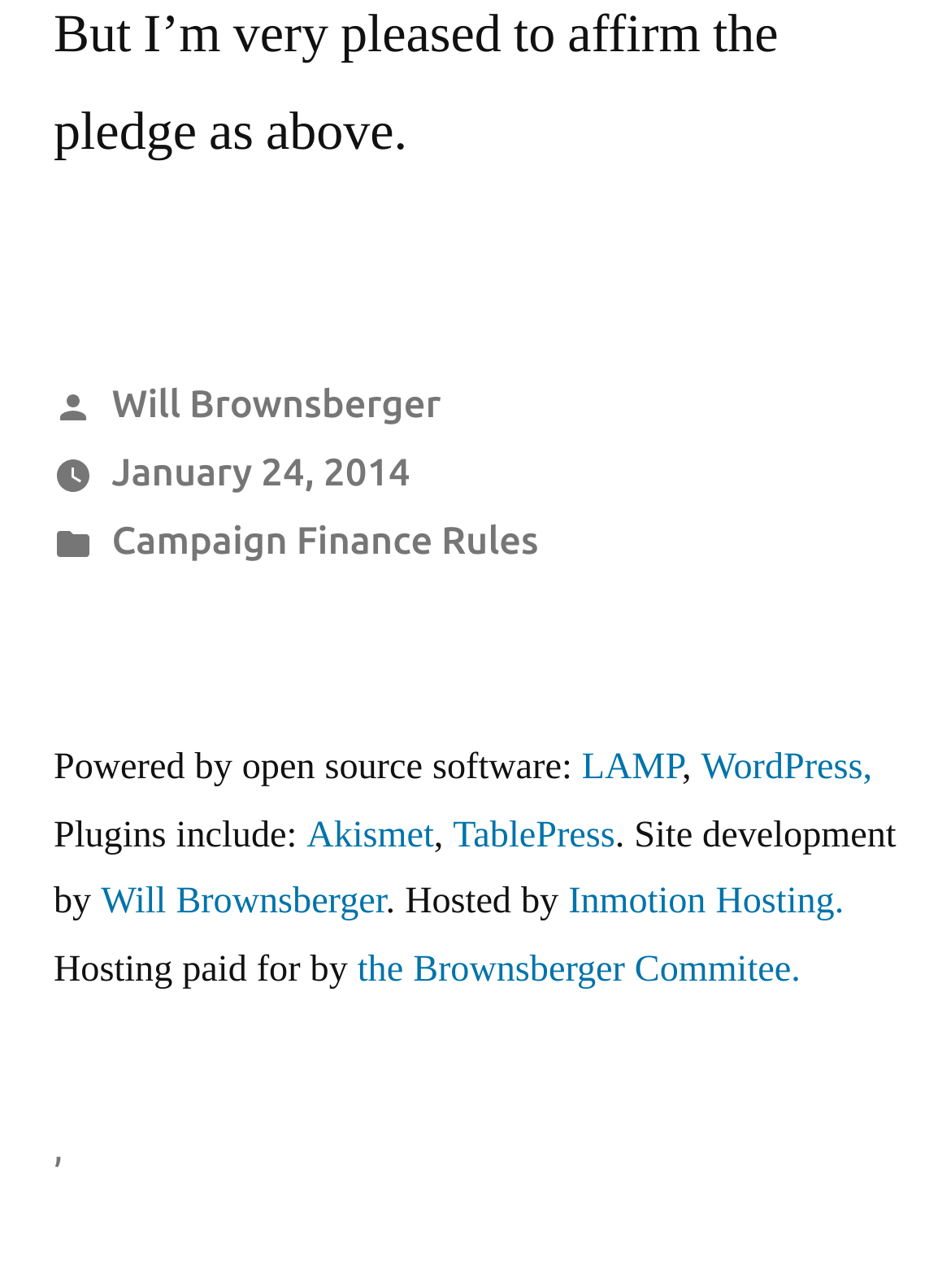Who posted the content?
Using the image as a reference, give an elaborate response to the question.

The question can be answered by looking at the footer section of the webpage, where it says 'Posted by Will Brownsberger'.